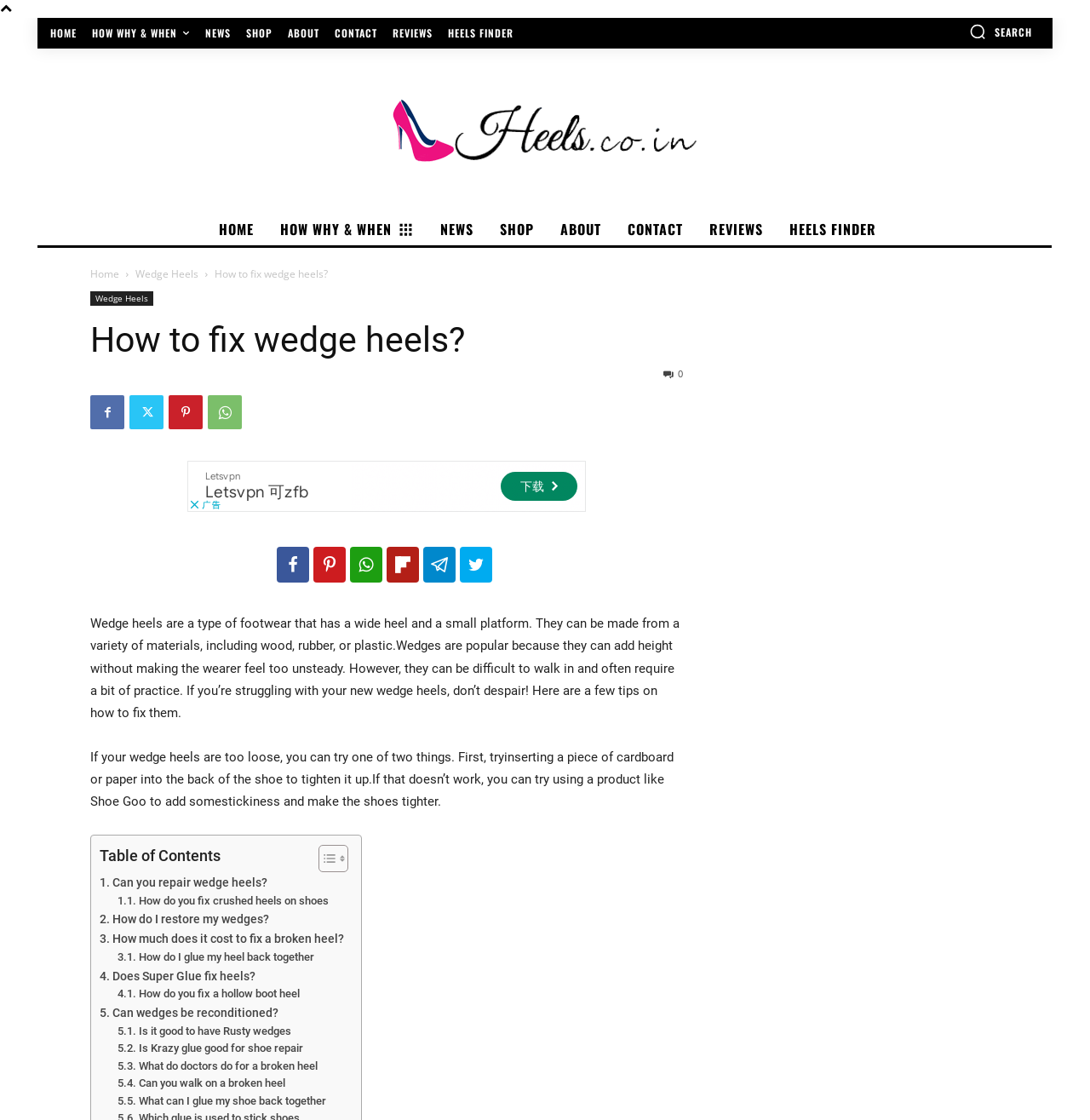Give a concise answer of one word or phrase to the question: 
How many links are there in the main navigation menu?

9